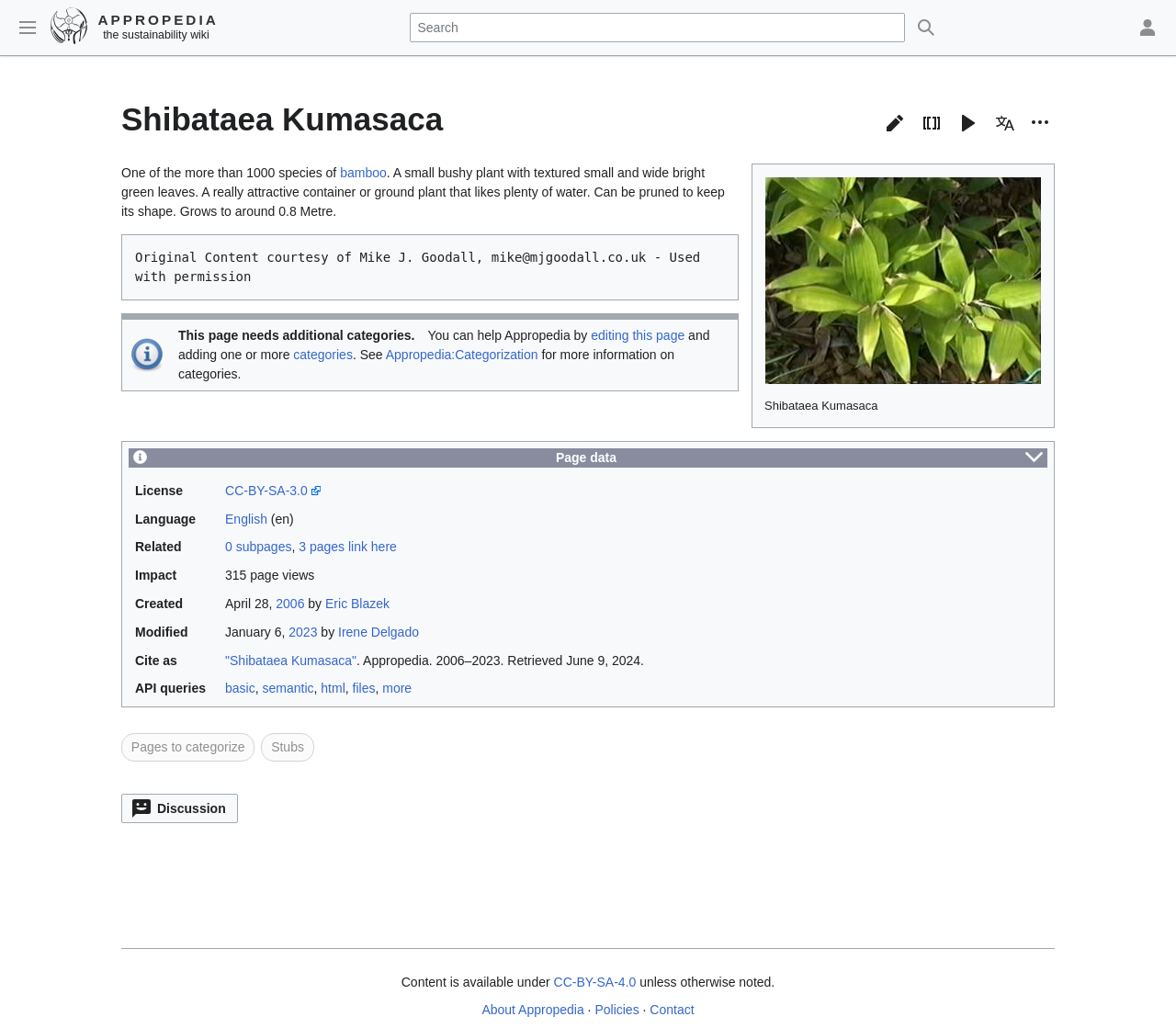What is the maximum height of Shibataea Kumasaca?
Please use the visual content to give a single word or phrase answer.

0.8 Metre